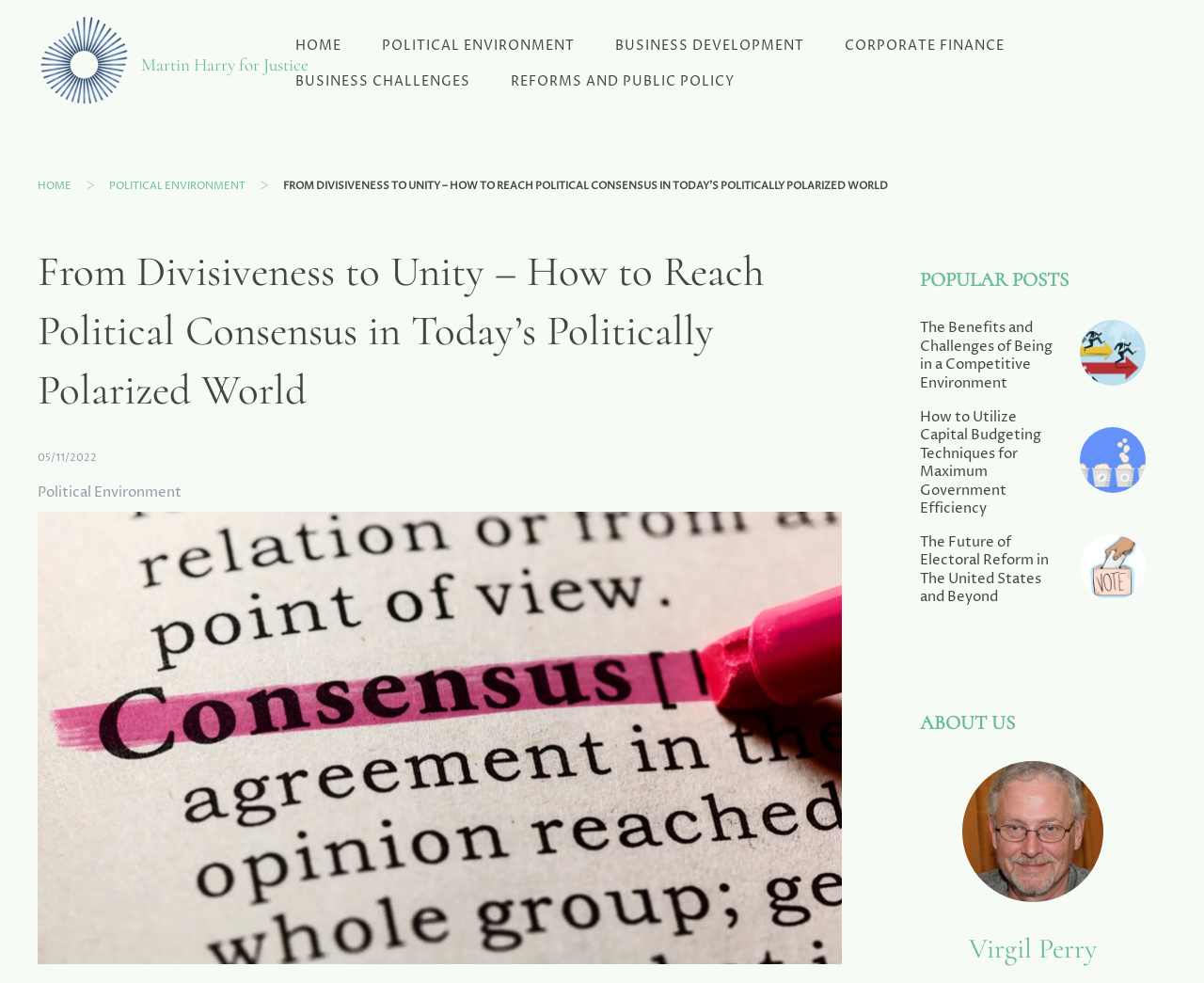Using the webpage screenshot and the element description Home, determine the bounding box coordinates. Specify the coordinates in the format (top-left x, top-left y, bottom-right x, bottom-right y) with values ranging from 0 to 1.

[0.23, 0.028, 0.299, 0.065]